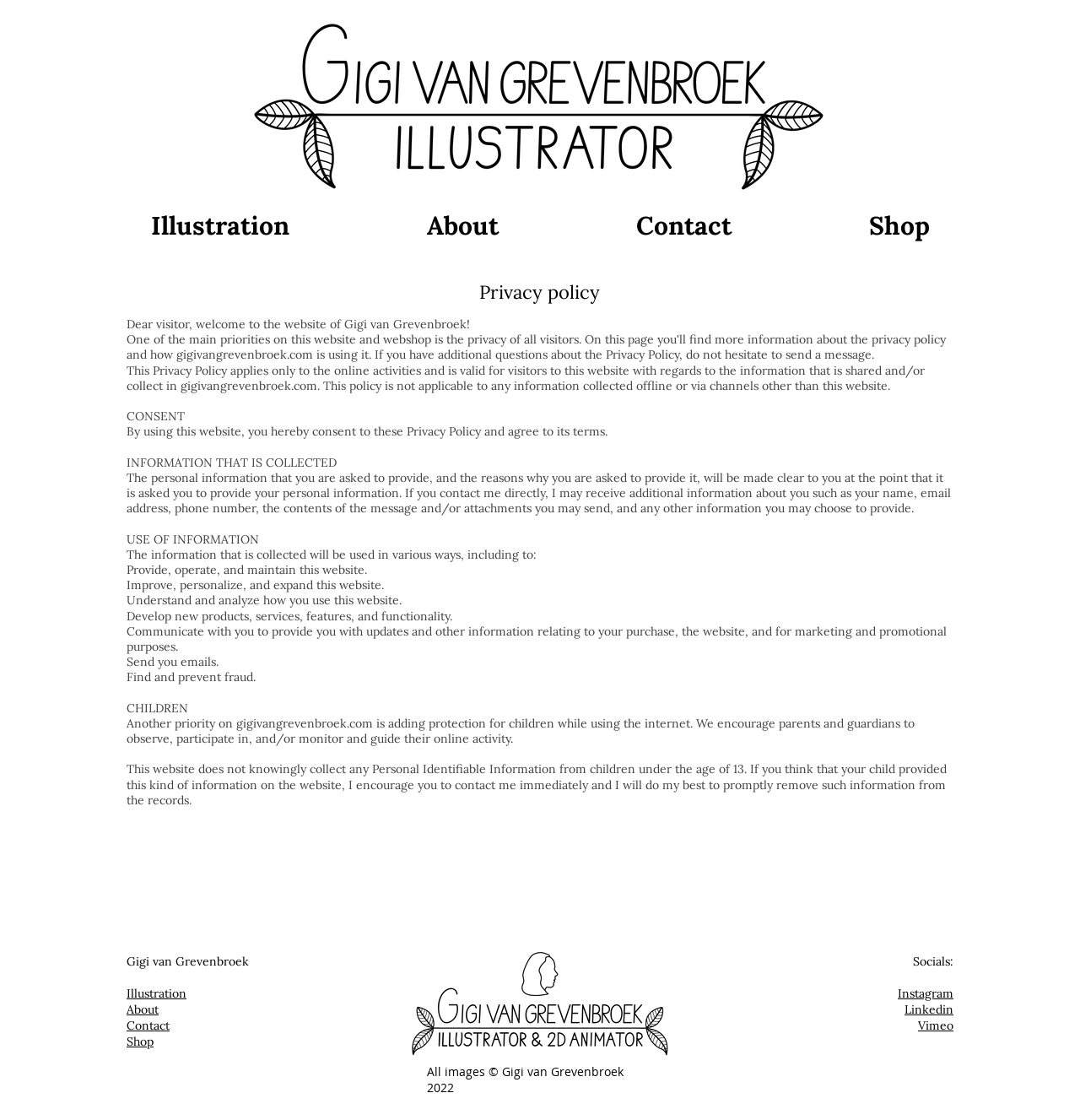Locate the coordinates of the bounding box for the clickable region that fulfills this instruction: "Read about how to brush your teeth properly".

None